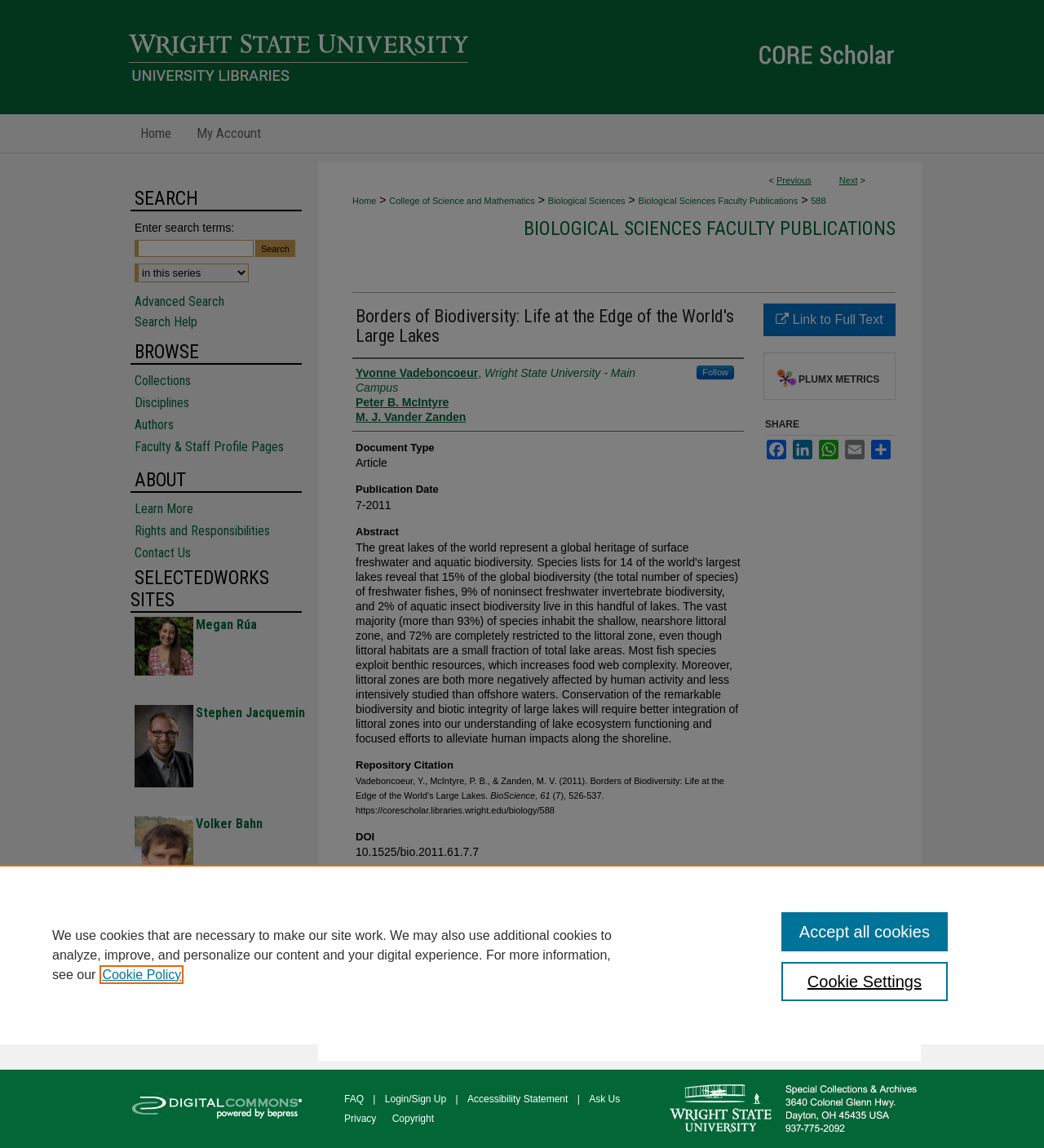Based on the provided description, "Impressum", find the bounding box of the corresponding UI element in the screenshot.

None